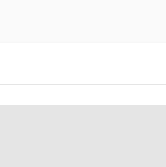Can you look at the image and give a comprehensive answer to the question:
When was the article published?

The publication date is indicated below the title, which provides context to the article's relevance in the context of ongoing discussions around joint ventures and initial public offerings (IPOs) within the aviation sector.